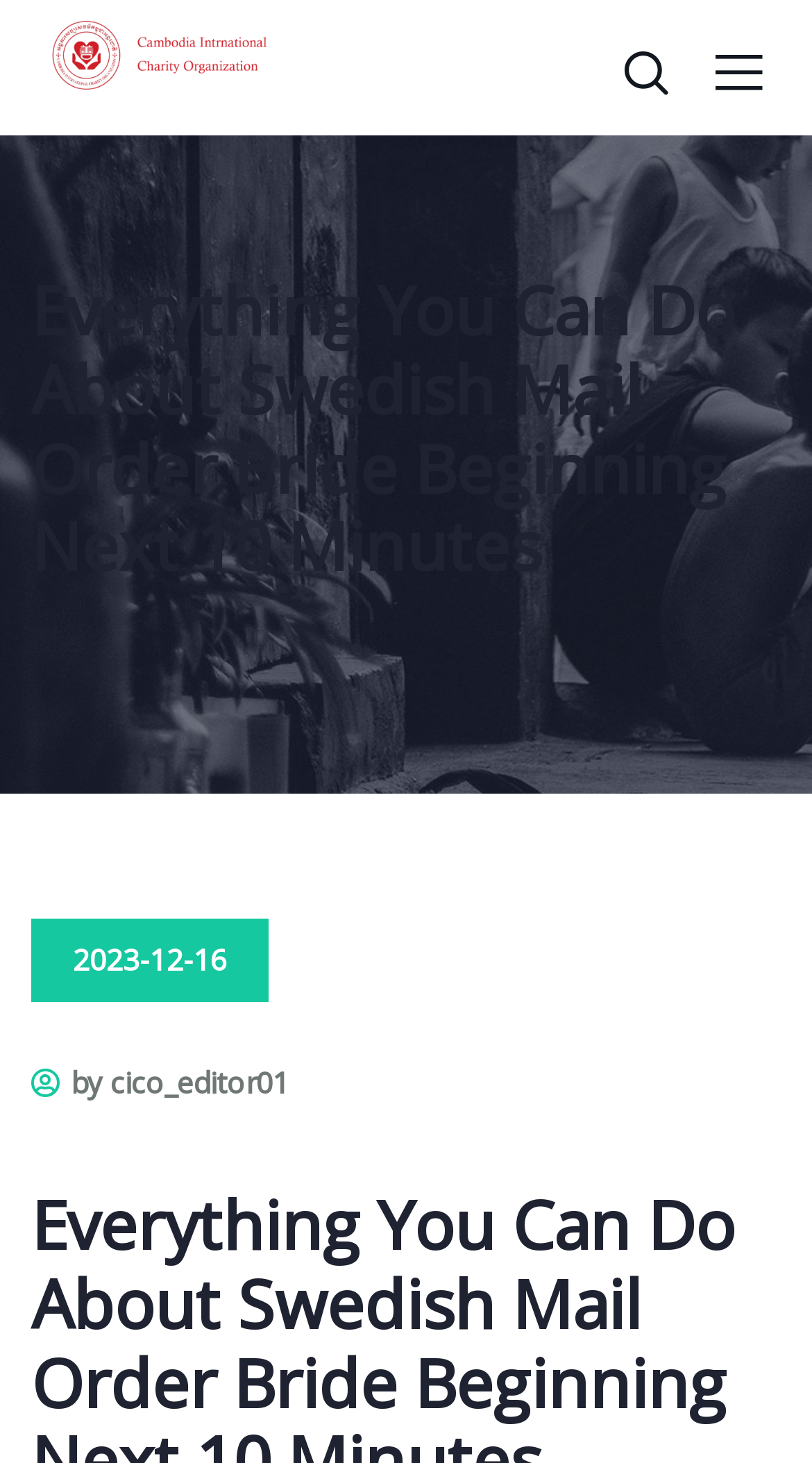Analyze the image and give a detailed response to the question:
What is the date of the article?

I found the date of the article by looking at the static text element located below the main heading, which contains the date '2023-12-16'.